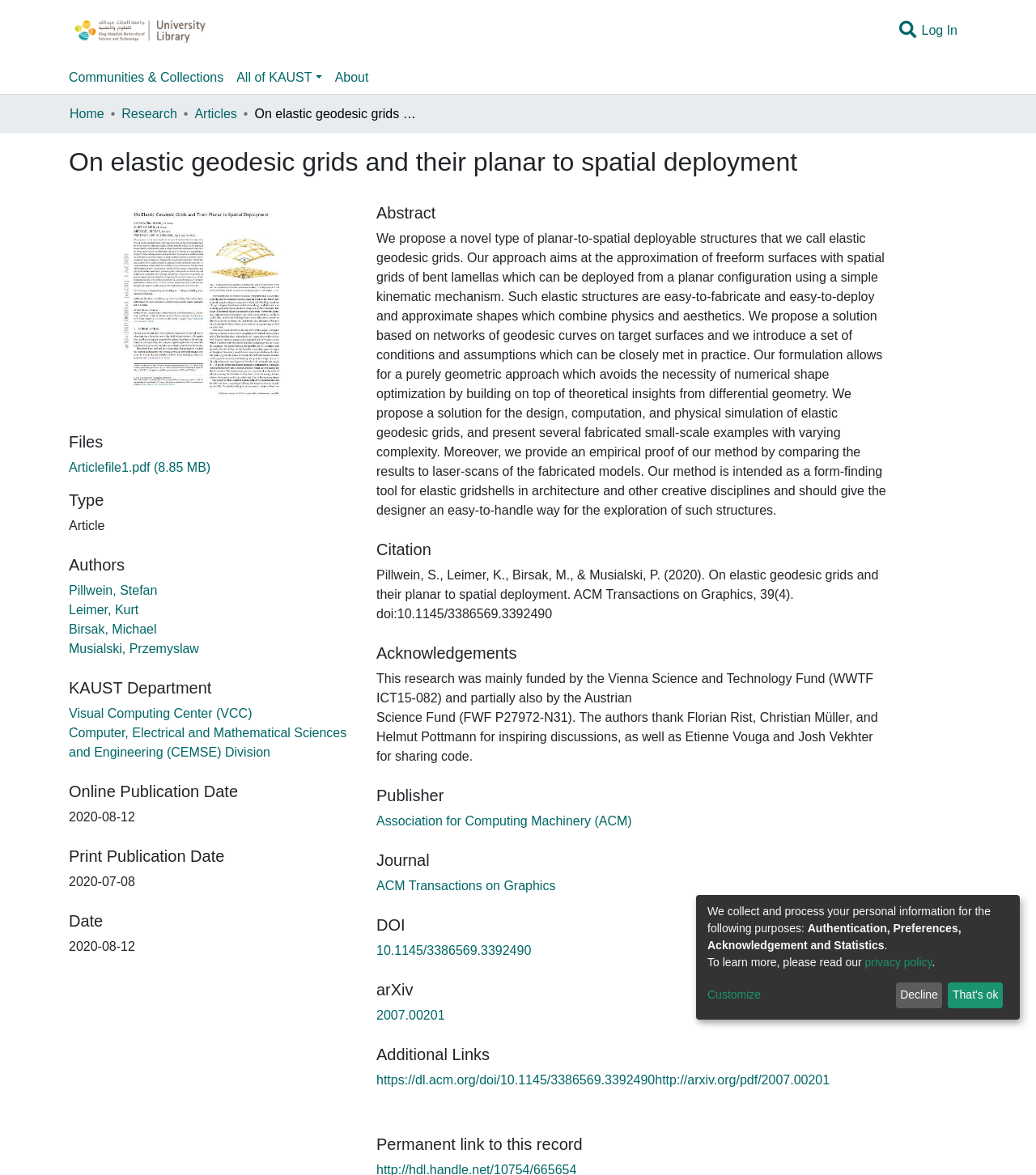Locate the bounding box coordinates of the element to click to perform the following action: 'View article file'. The coordinates should be given as four float values between 0 and 1, in the form of [left, top, right, bottom].

[0.066, 0.392, 0.203, 0.404]